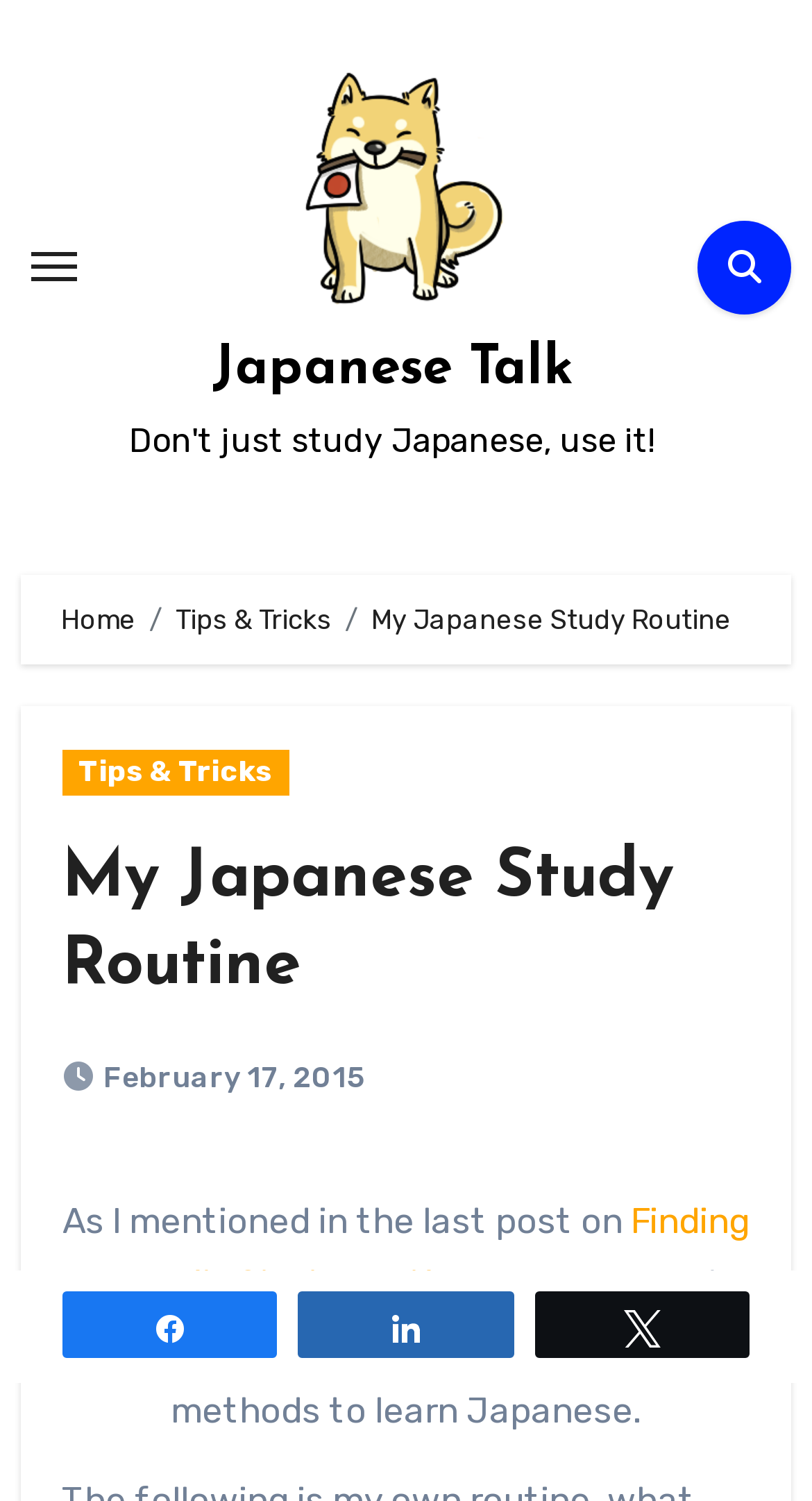What social media platforms are available for sharing?
Please provide a comprehensive answer based on the details in the screenshot.

I determined the social media platforms available for sharing by looking at the link elements with the texts 'k Share', 's Share', and 'N Tweet', which are likely to be the sharing options for the post.